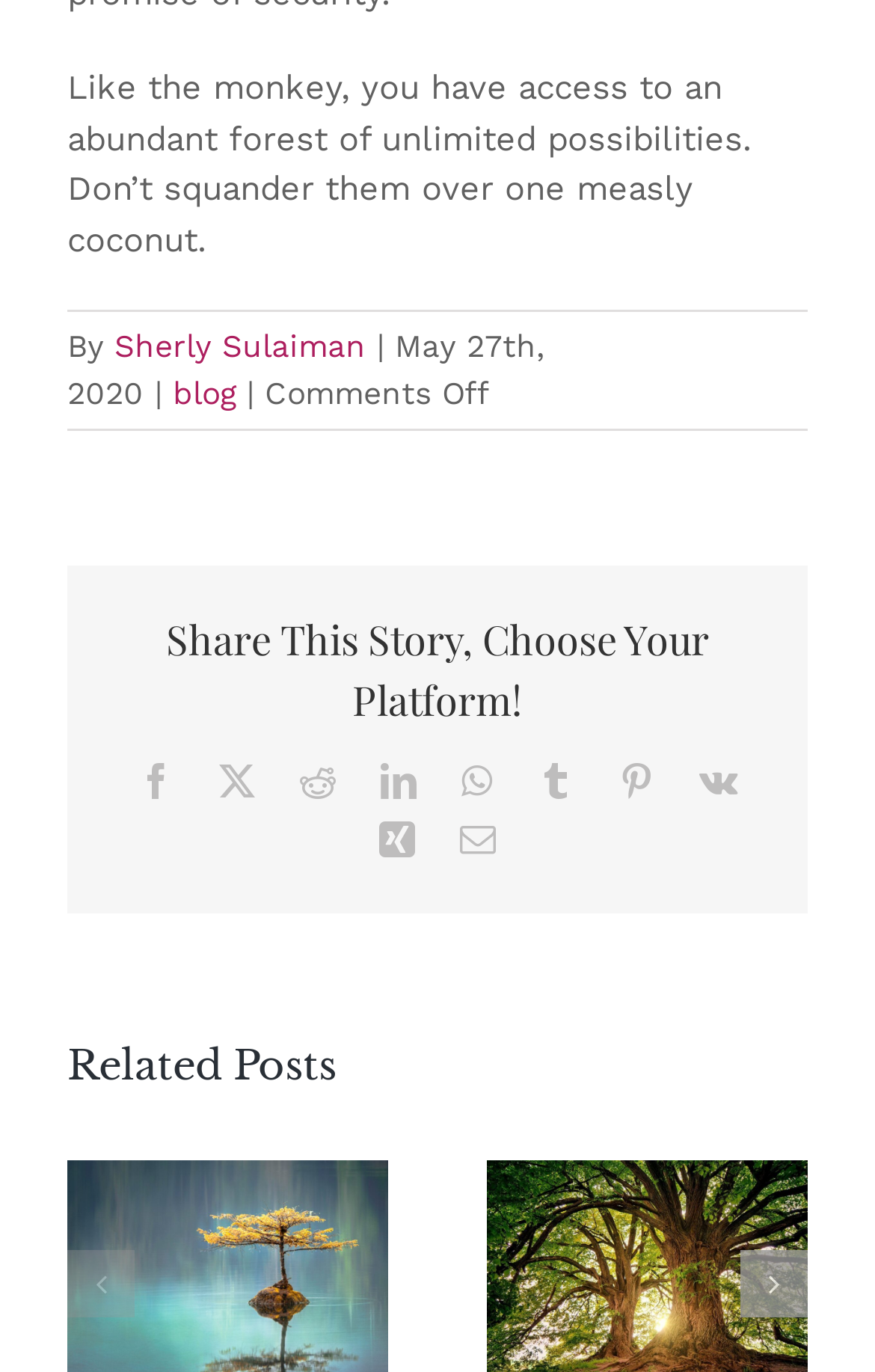Using the element description: "X", determine the bounding box coordinates for the specified UI element. The coordinates should be four float numbers between 0 and 1, [left, top, right, bottom].

[0.25, 0.557, 0.291, 0.583]